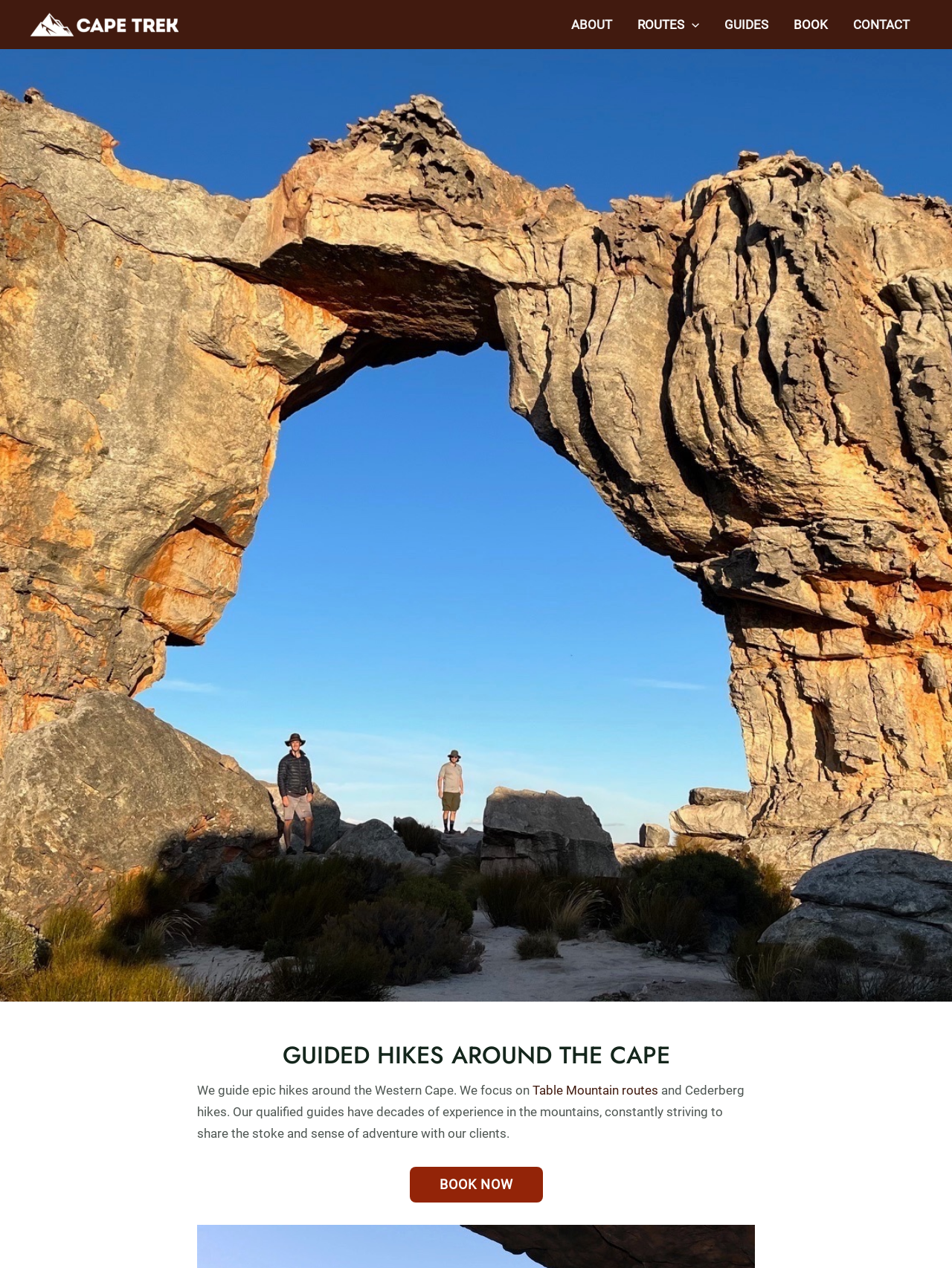Answer this question using a single word or a brief phrase:
What type of hikes does the website focus on?

Epic hikes